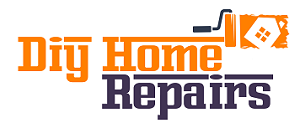Explain in detail what you see in the image.

The image showcases the logo for "DIY Home Repairs," a brand focused on providing tips and guidance for home improvement projects. The logo features a vibrant combination of colors, with "DIY" in bold orange, highlighting the do-it-yourself ethos. The phrase "Home Repairs" is presented in a deep purple, emphasizing the brand's commitment to practical home improvement. Integrated into the design is a paint roller and a small house icon, symbolizing creativity and home-centric projects. This logo encapsulates the essence of DIY culture, appealing to homeowners looking to enhance their living spaces with hands-on approaches.